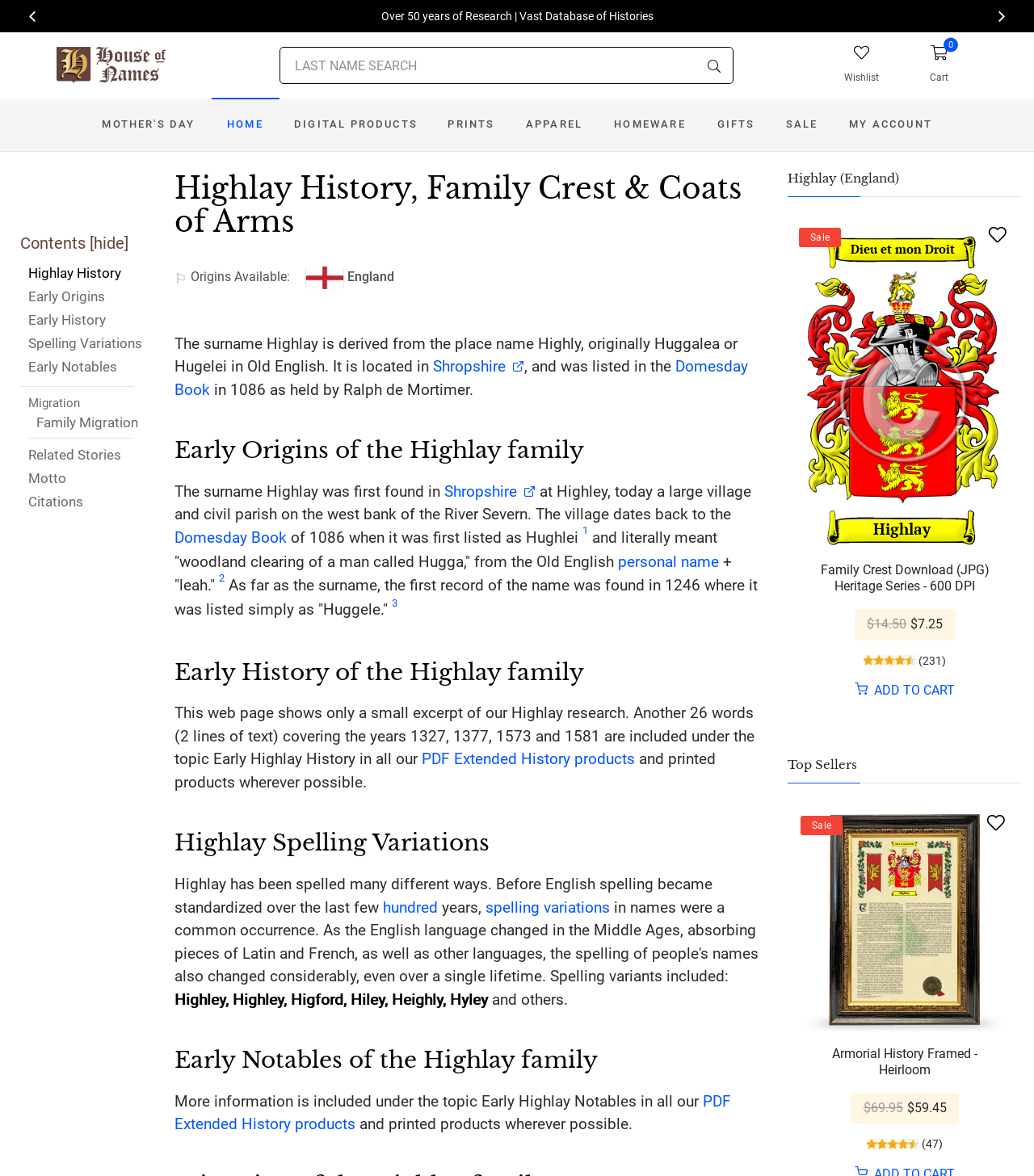Determine the bounding box coordinates for the HTML element described here: "Armorial History Framed - Heirloom".

[0.805, 0.889, 0.945, 0.916]